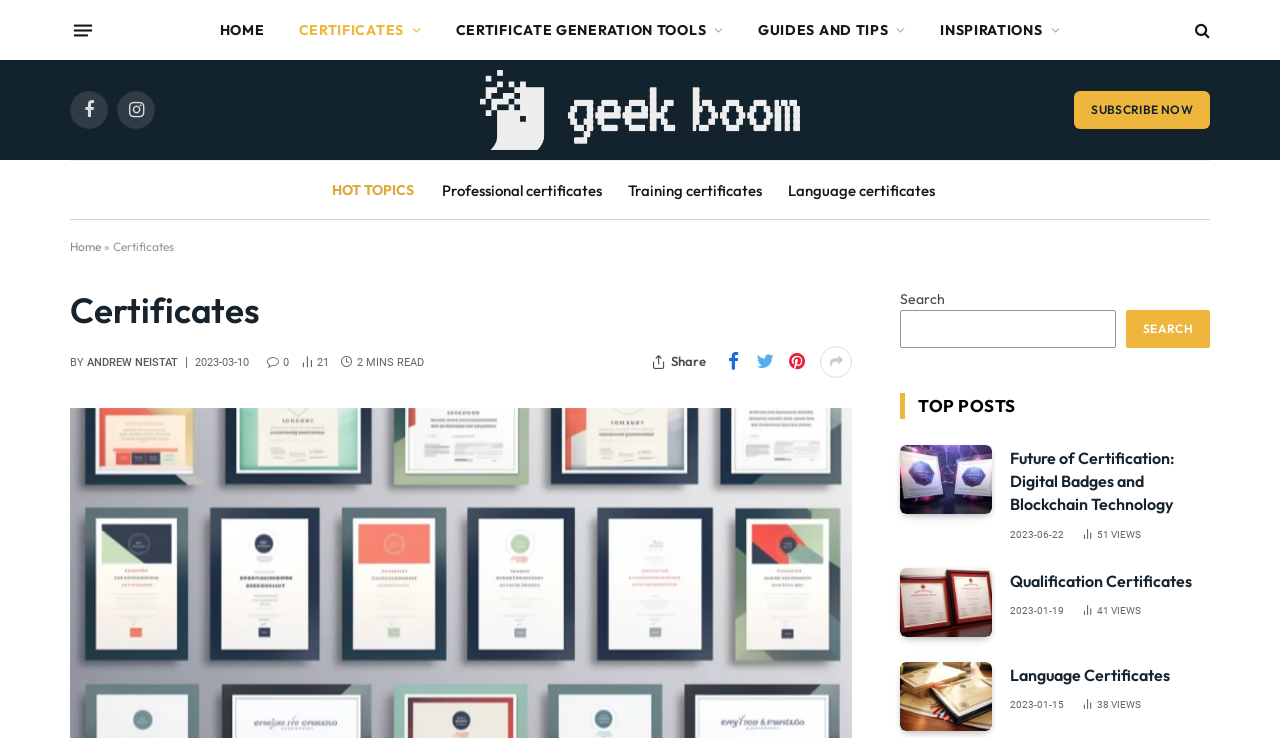What is the date of the article 'Future of Certification: Digital Badges and Blockchain Technology'?
Provide an in-depth answer to the question, covering all aspects.

The date of the article 'Future of Certification: Digital Badges and Blockchain Technology' can be found in the StaticText '2023-06-22' with the bounding box coordinates [0.789, 0.716, 0.831, 0.731].